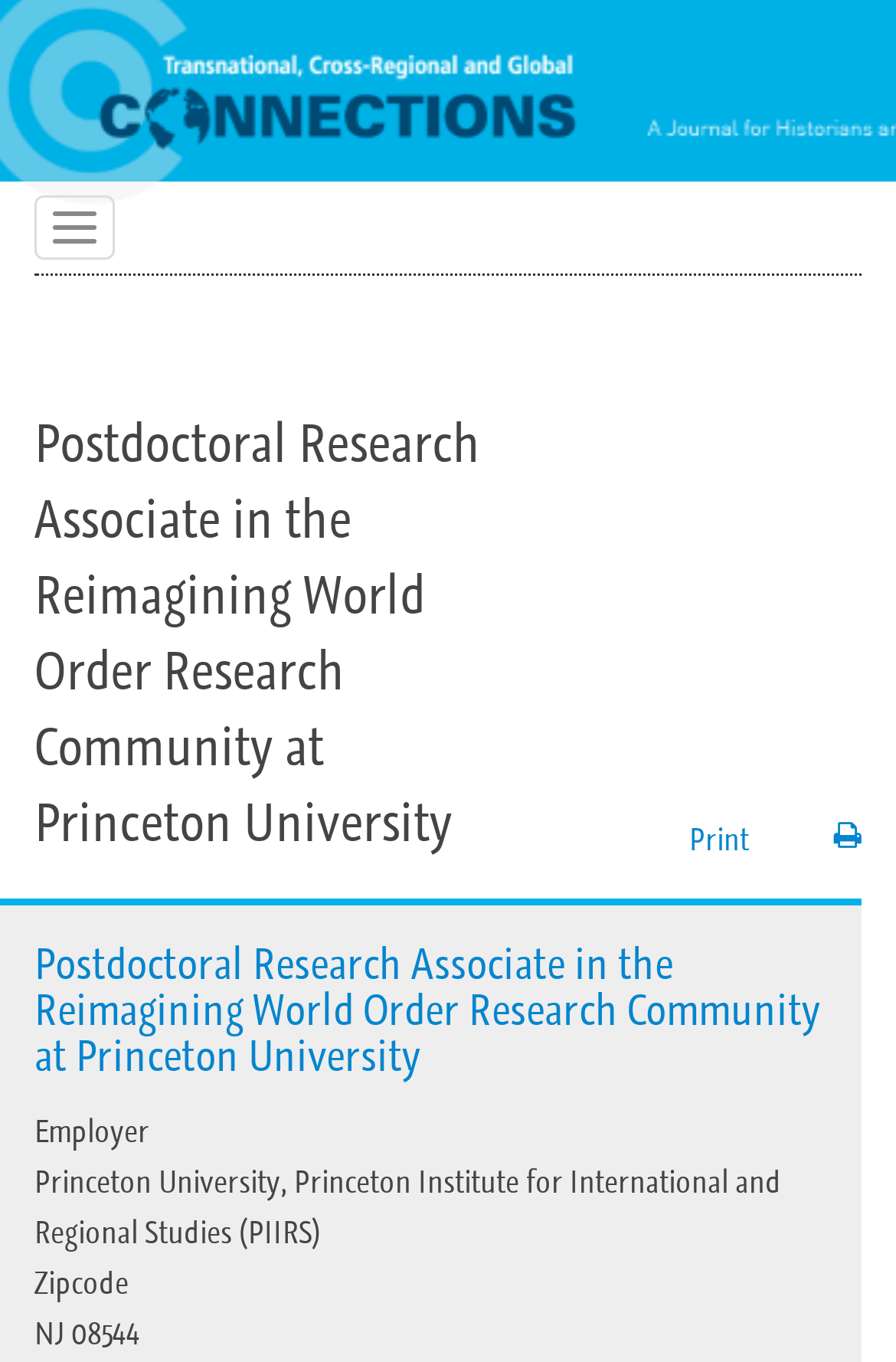Illustrate the webpage with a detailed description.

The webpage is about a postdoctoral research associate position in the Reimagining World Order Research Community at Princeton University. At the top-left corner, there is a "Skip to main content" link. Below it, there is a button and a link side by side. 

The main content starts with a heading that displays the title of the position, which is "Postdoctoral Research Associate in the Reimagining World Order Research Community at Princeton University". This heading is located at the top-center of the page. 

To the right of the heading, there is a "Print" link. Below the heading, there is another instance of the same heading, which is a link that allows users to access more information about the position. 

Further down, there are three sections of text. The first section is labeled "Employer" and indicates that the employer is Princeton University, Princeton Institute for International and Regional Studies (PIIRS). The second section is labeled "Zipcode" and displays the zipcode "NJ 08544". These sections are located at the bottom-left of the page.